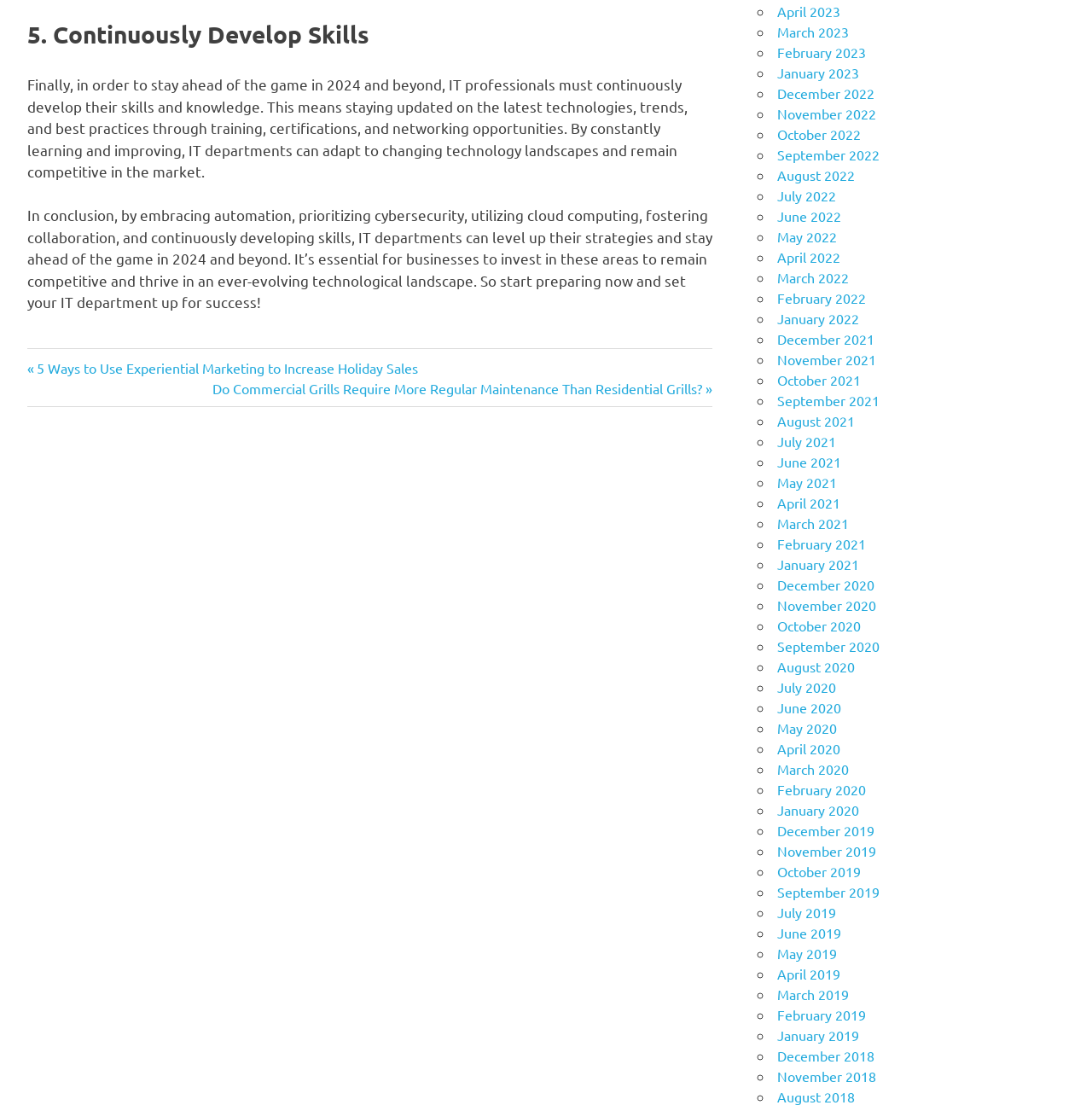Given the element description, predict the bounding box coordinates in the format (top-left x, top-left y, bottom-right x, bottom-right y), using floating point numbers between 0 and 1: May 2019

[0.712, 0.85, 0.766, 0.866]